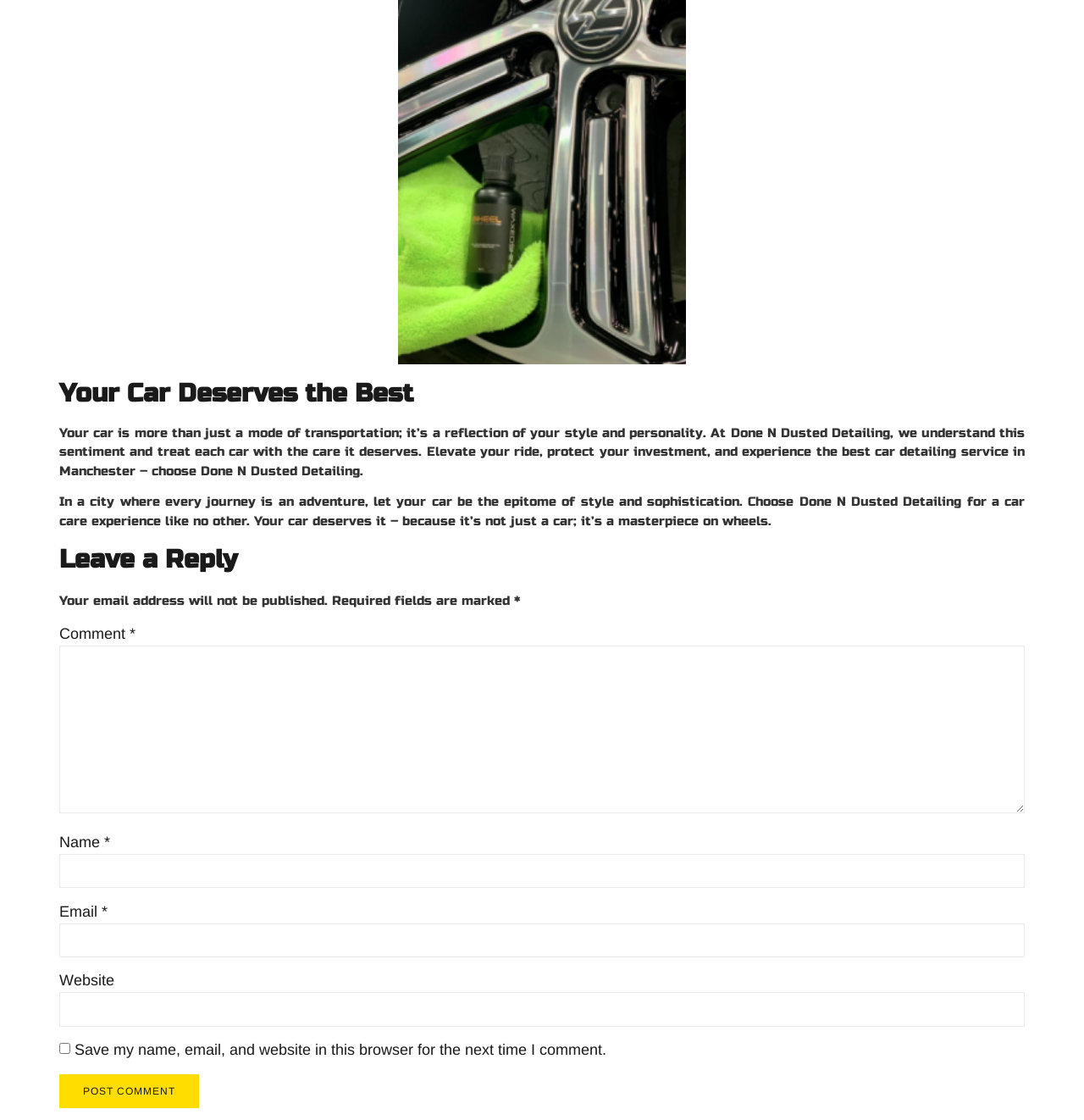How many textboxes are there in the comment section?
Examine the webpage screenshot and provide an in-depth answer to the question.

In the comment section, there are four textboxes: one for comment, one for name, one for email, and one for website. These textboxes are identified by their labels and the fact that they are input fields.